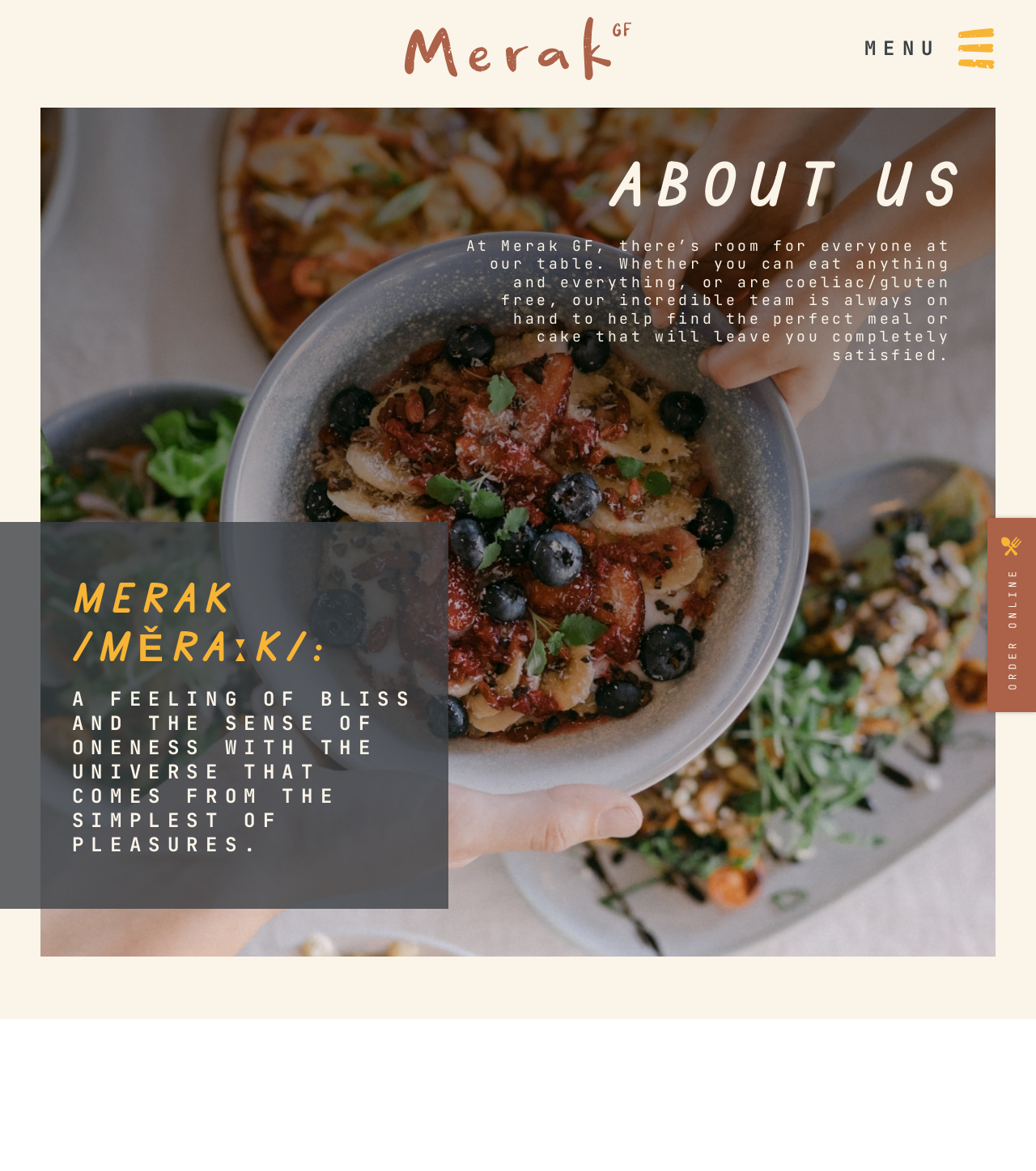How many links are present on the webpage?
Please provide a single word or phrase as the answer based on the screenshot.

4